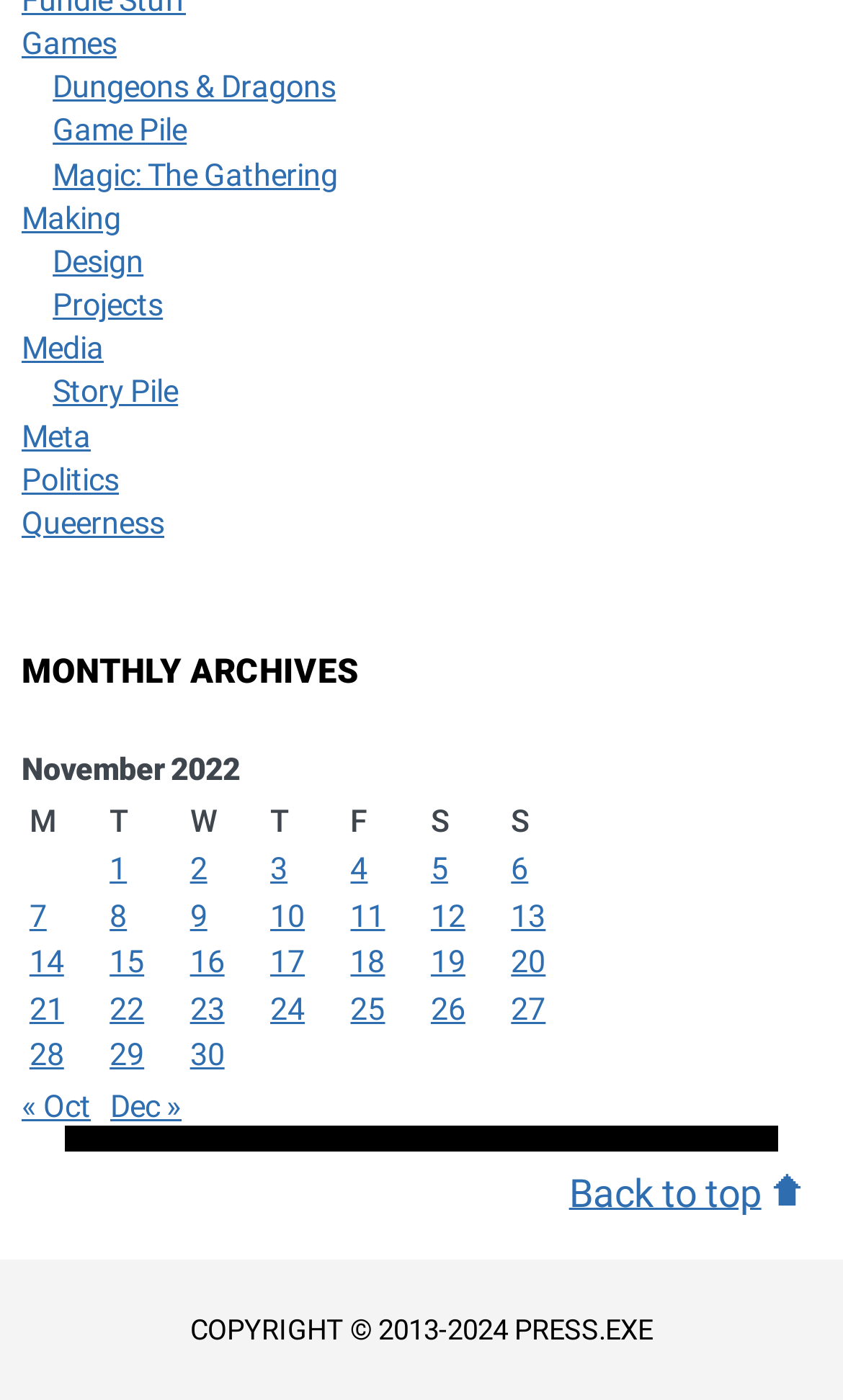Kindly provide the bounding box coordinates of the section you need to click on to fulfill the given instruction: "Read posts published on 1 November 2022".

[0.13, 0.608, 0.151, 0.634]